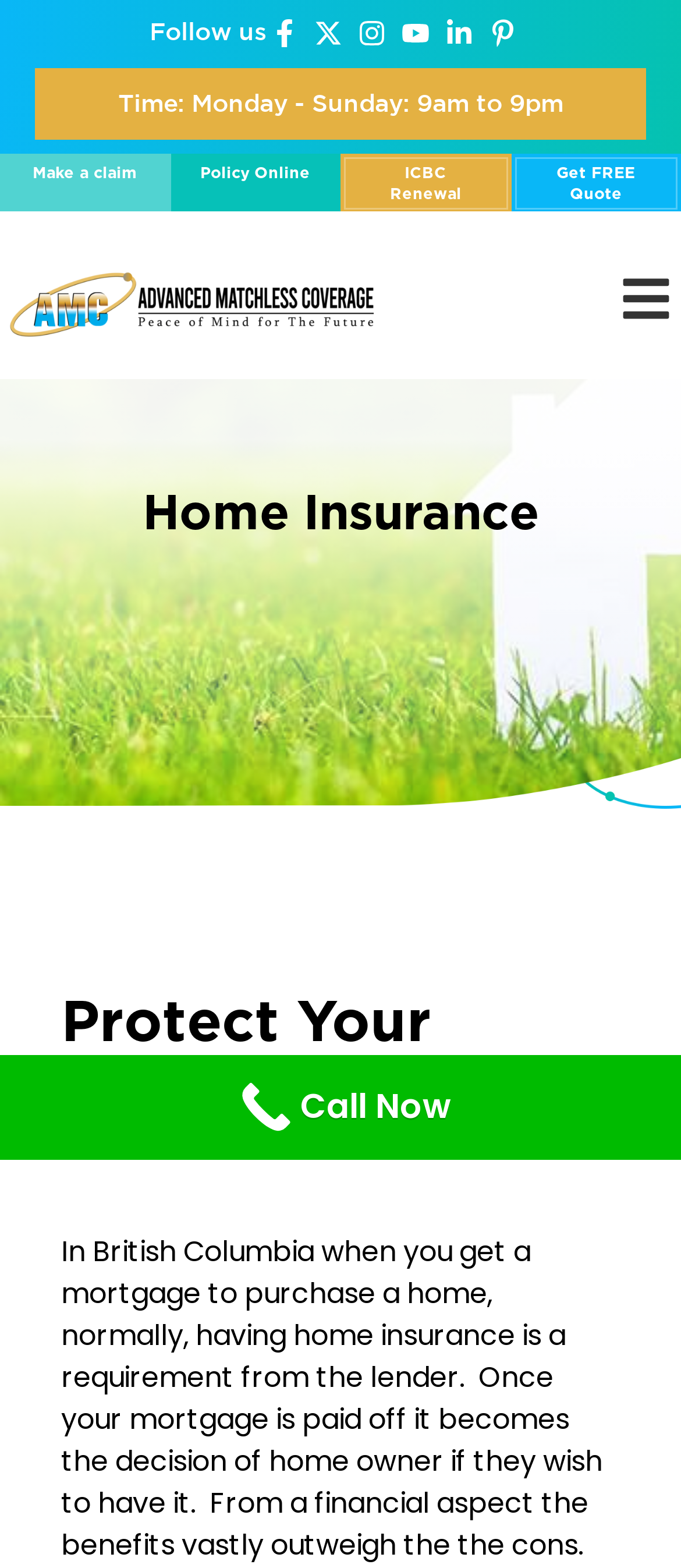Predict the bounding box coordinates of the UI element that matches this description: "Get FREE Quote". The coordinates should be in the format [left, top, right, bottom] with each value between 0 and 1.

[0.788, 0.104, 0.962, 0.13]